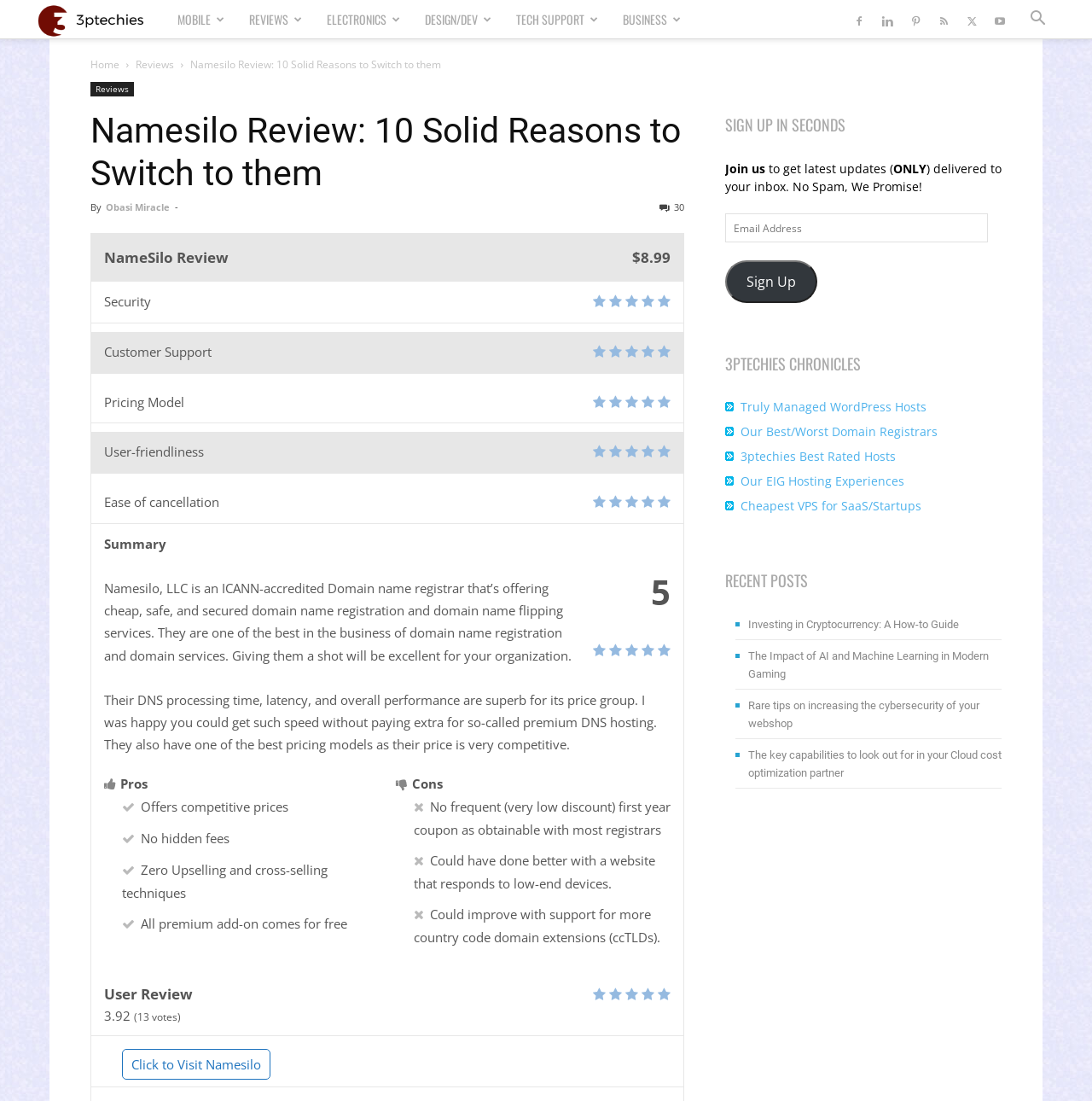Please find the bounding box for the following UI element description. Provide the coordinates in (top-left x, top-left y, bottom-right x, bottom-right y) format, with values between 0 and 1: Home

[0.083, 0.052, 0.109, 0.065]